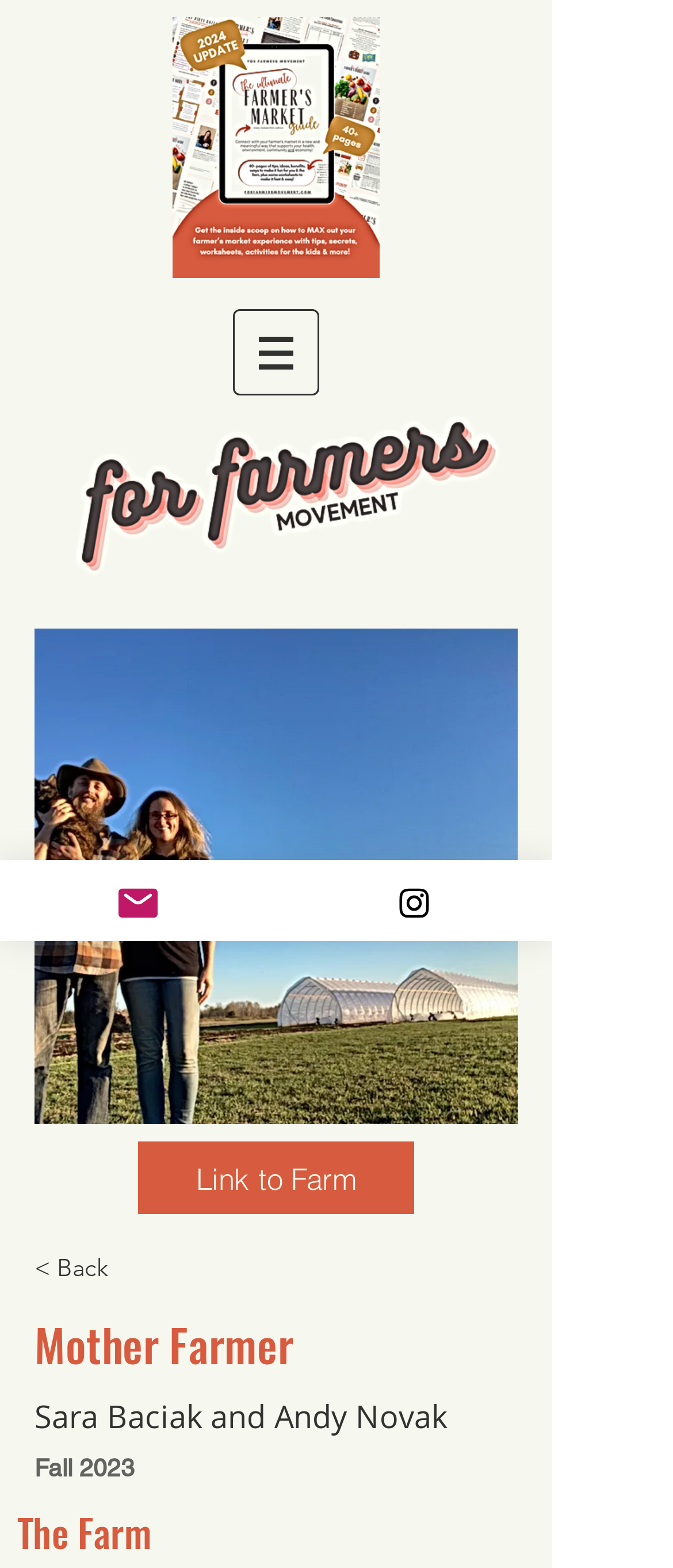Write a detailed summary of the webpage, including text, images, and layout.

The webpage is about Mother Farmer, a movement for farmers. At the top-left corner, there is a logo of "FOR FARMERS" with an image of a mother farmer below it. To the right of the logo, there is a navigation menu labeled "Site" with a dropdown button. 

Below the navigation menu, there is a prominent image of a farmer's market guide promo, taking up a significant portion of the top section of the page. 

On the top-right corner, there are two social media links, "Email" and "Instagram", each accompanied by a small icon. 

Further down the page, there is a heading "Mother Farmer" followed by a subheading "Sara Baciak and Andy Novak" and a date "Fall 2023". Below this, there is another heading "The Farm" which seems to be a main section of the page. 

There are also two links at the bottom of the page, "Link to Farm" and "< Back", which suggest that the user can navigate to other related pages.